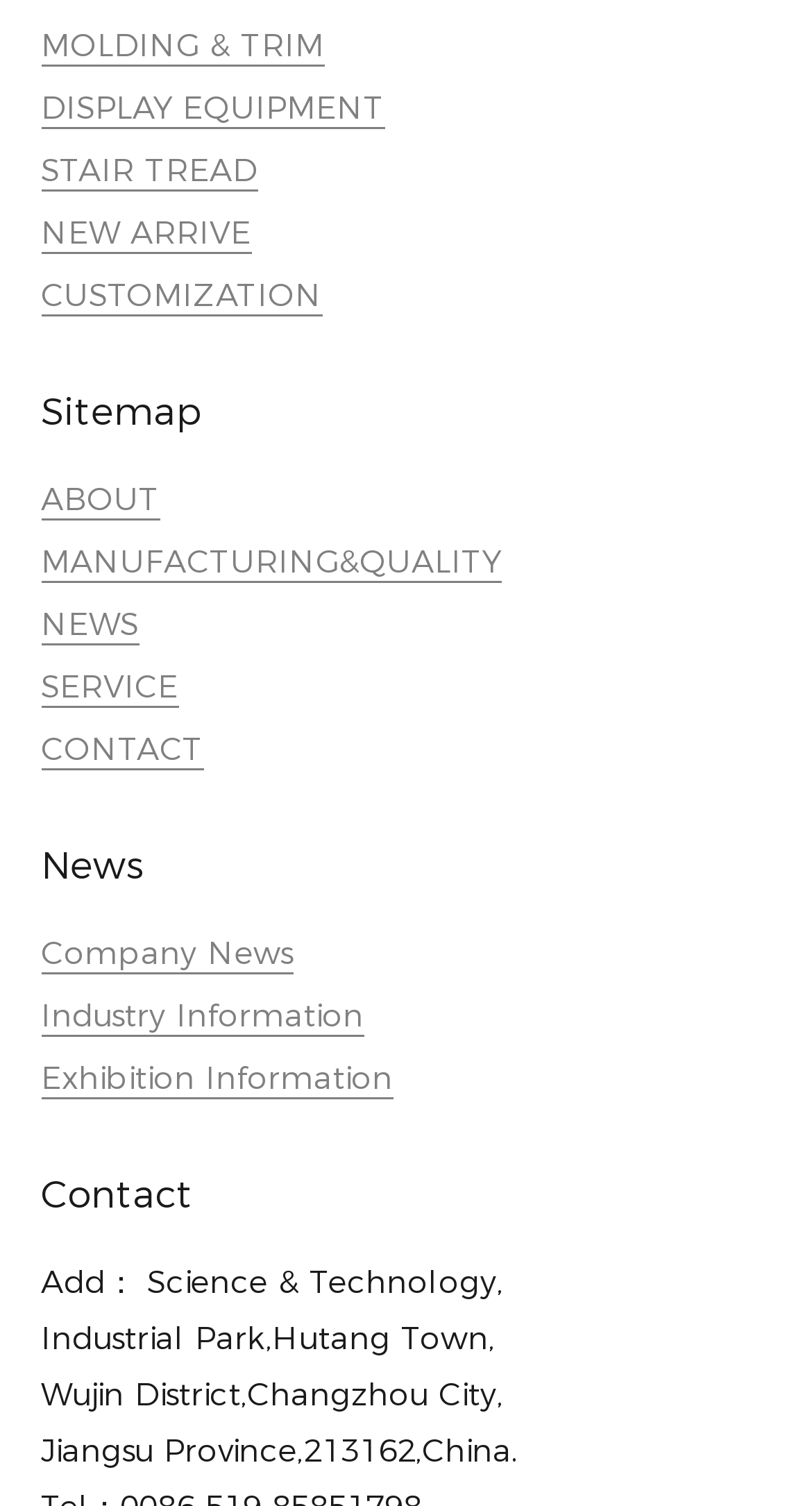Determine the bounding box coordinates of the target area to click to execute the following instruction: "Subscribe to the mailing list."

None